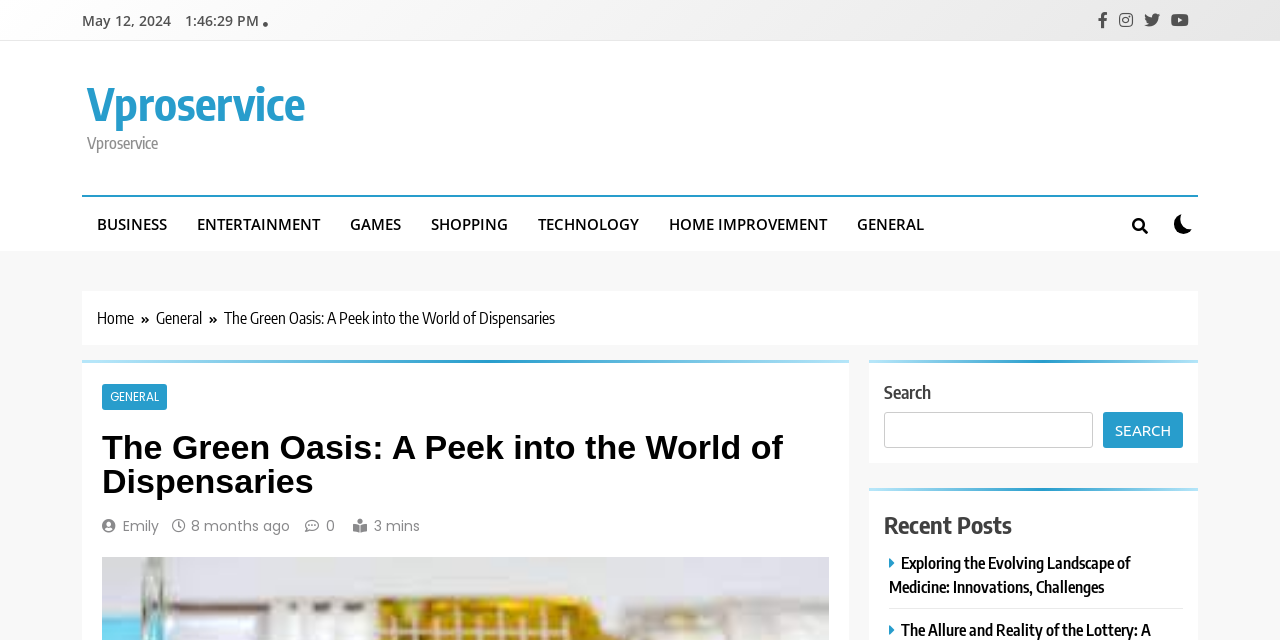Please find the bounding box coordinates for the clickable element needed to perform this instruction: "Click on the Recent Posts heading".

[0.691, 0.791, 0.924, 0.847]